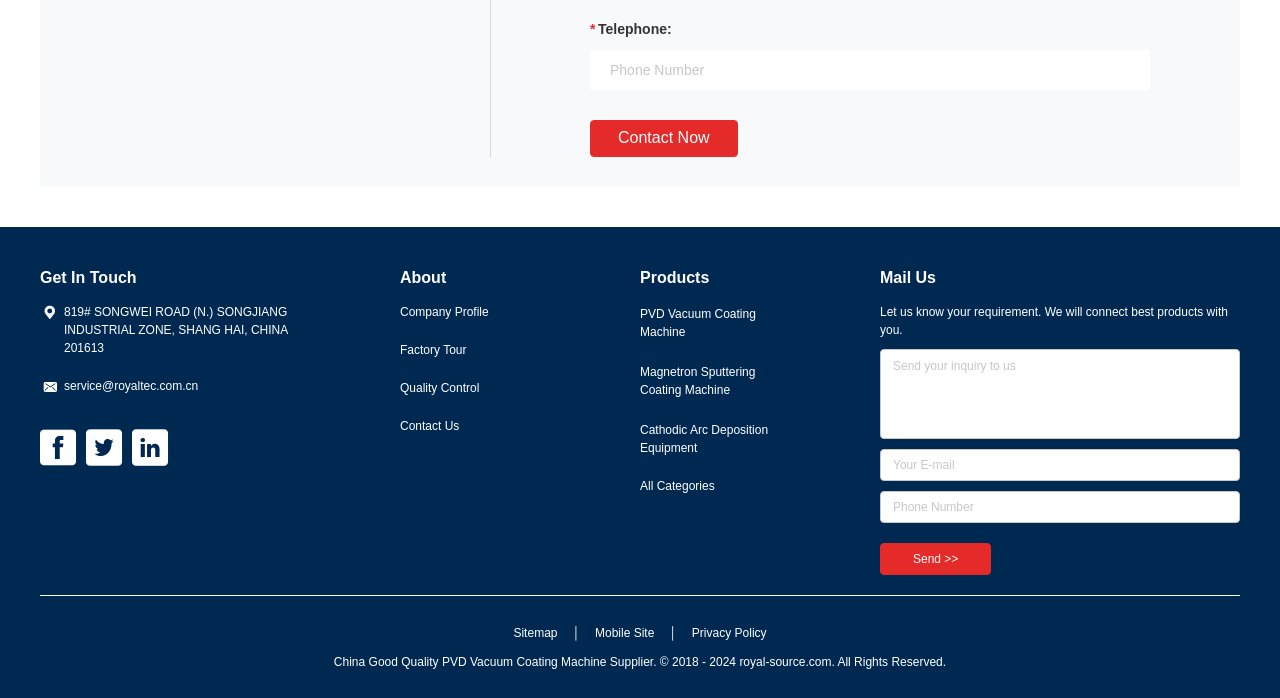Please specify the bounding box coordinates of the area that should be clicked to accomplish the following instruction: "View Company Profile". The coordinates should consist of four float numbers between 0 and 1, i.e., [left, top, right, bottom].

[0.312, 0.434, 0.438, 0.46]